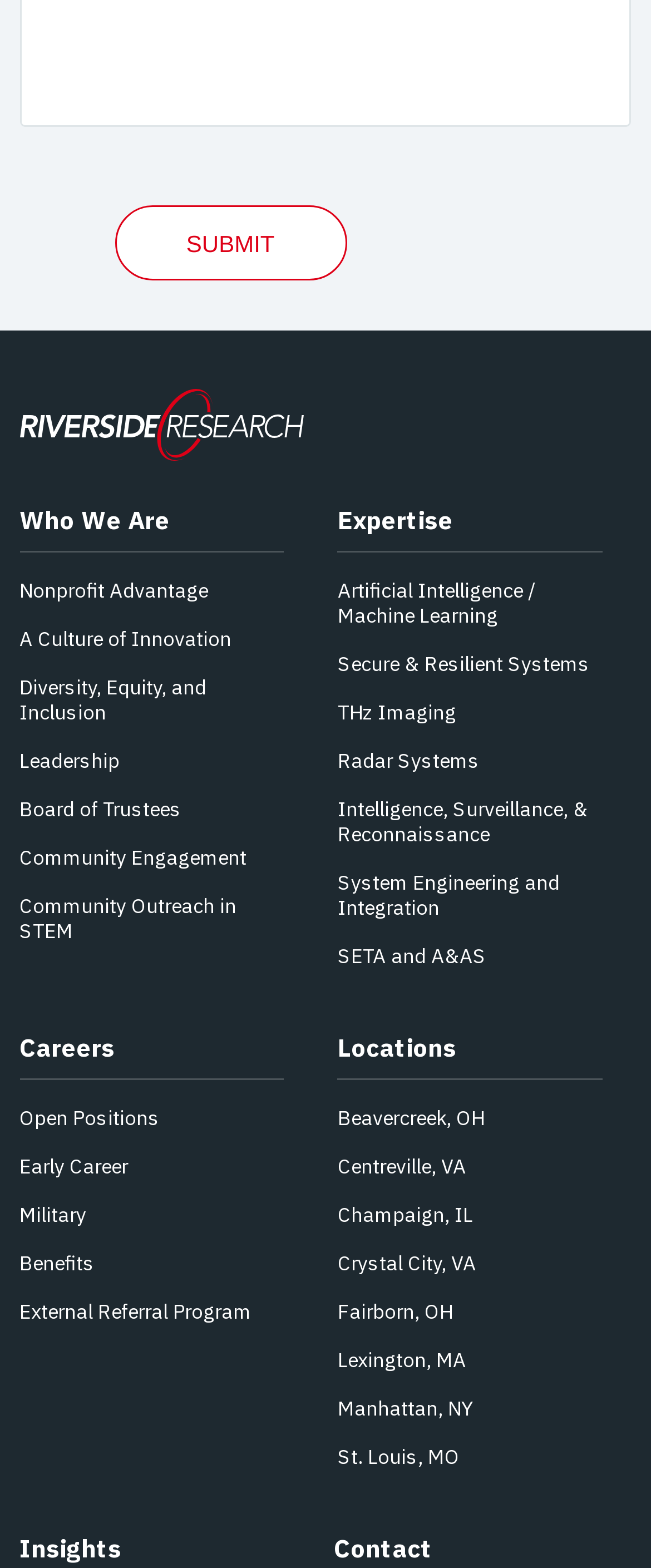Provide a single word or phrase to answer the given question: 
How many locations does the organization have?

9